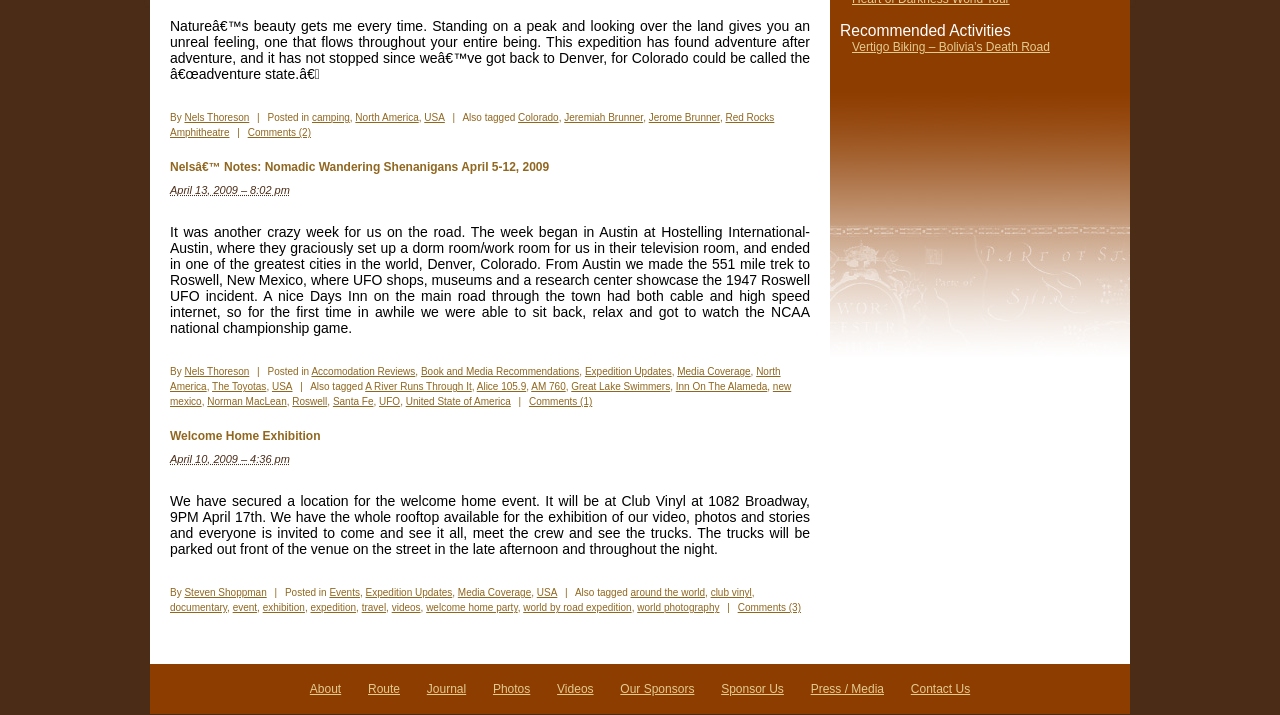Identify and provide the bounding box coordinates of the UI element described: "Inn On The Alameda". The coordinates should be formatted as [left, top, right, bottom], with each number being a float between 0 and 1.

[0.528, 0.533, 0.599, 0.549]